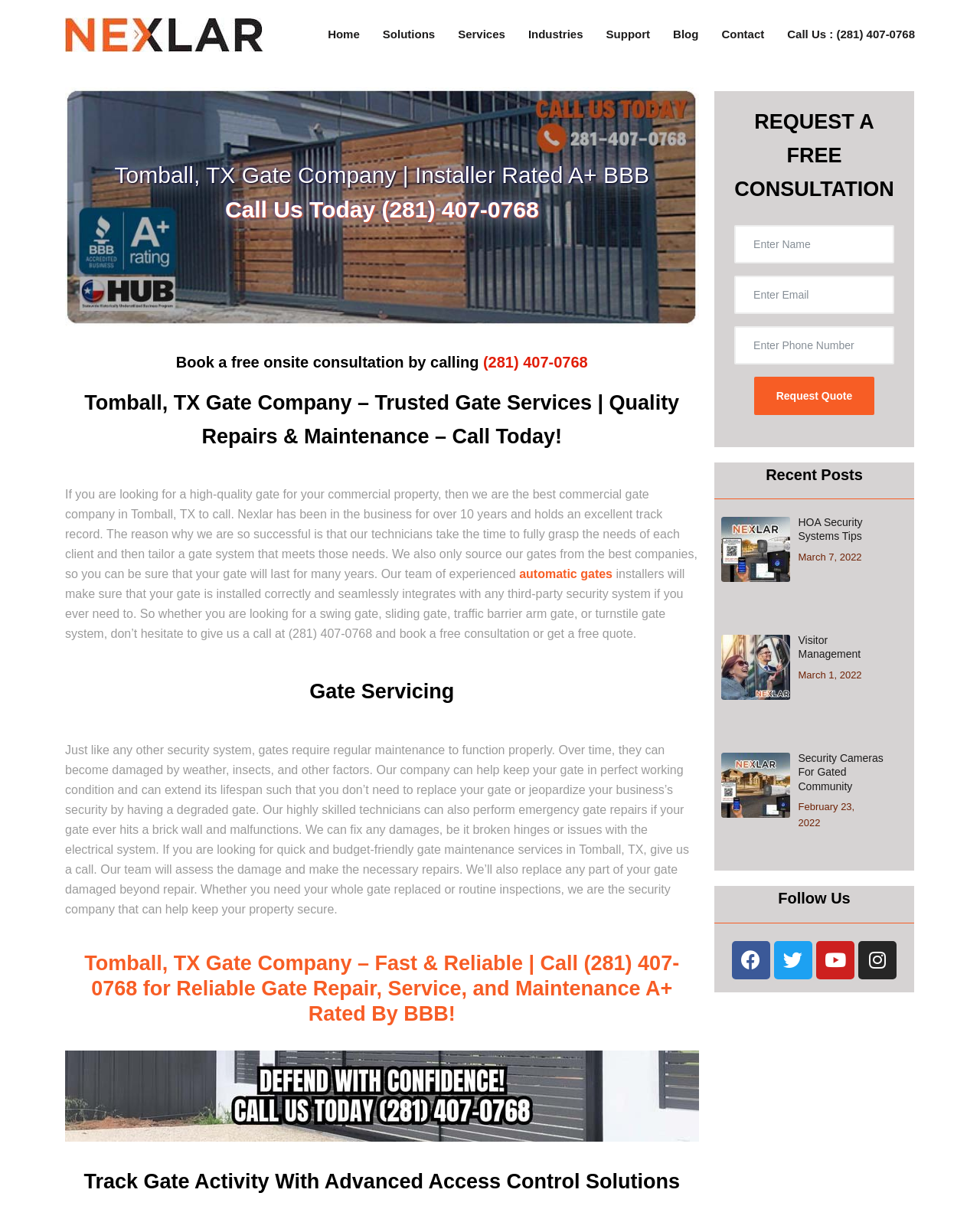Please specify the bounding box coordinates of the clickable section necessary to execute the following command: "Follow on Facebook".

[0.747, 0.772, 0.786, 0.803]